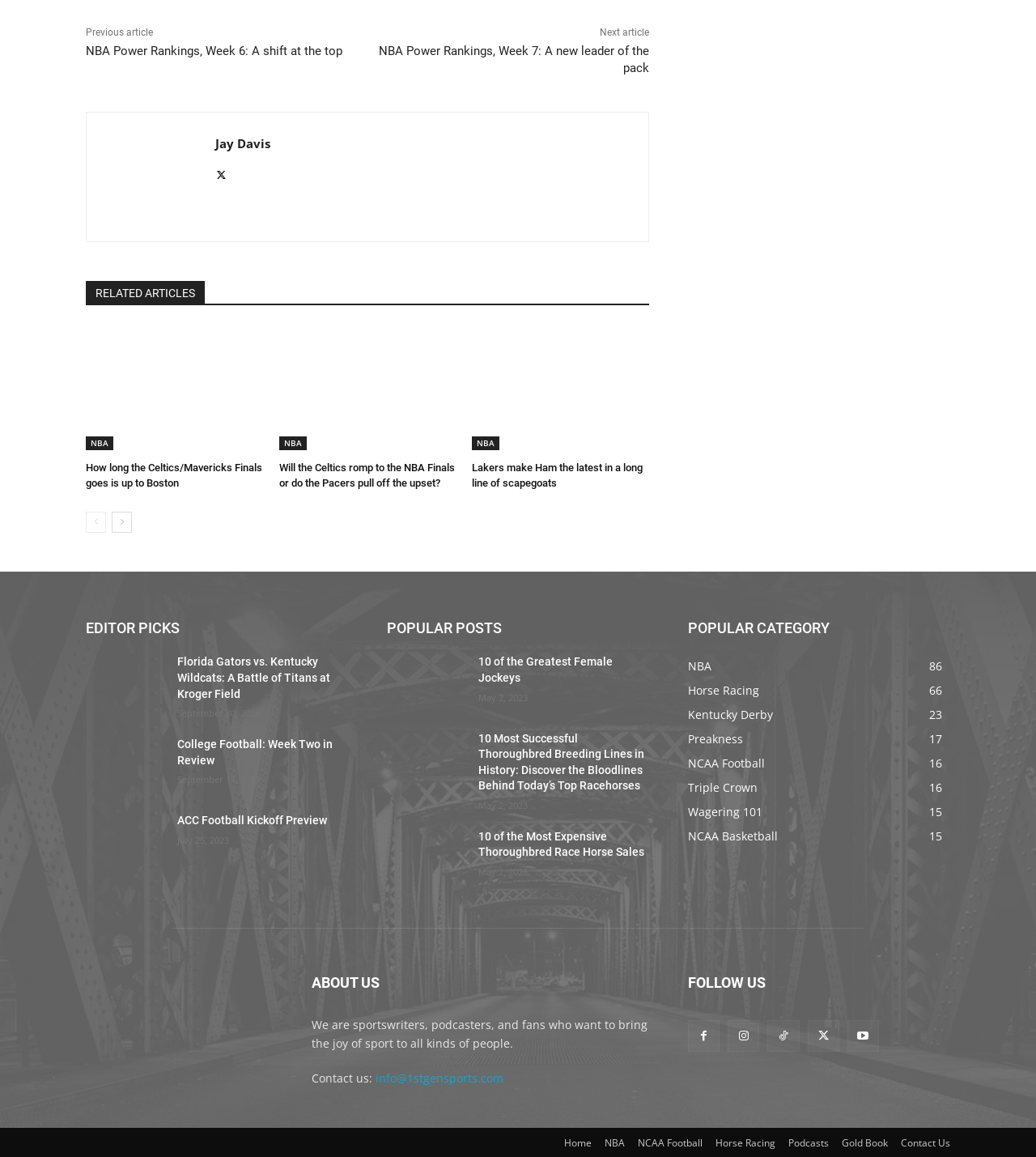Kindly determine the bounding box coordinates of the area that needs to be clicked to fulfill this instruction: "Click on HOME".

None